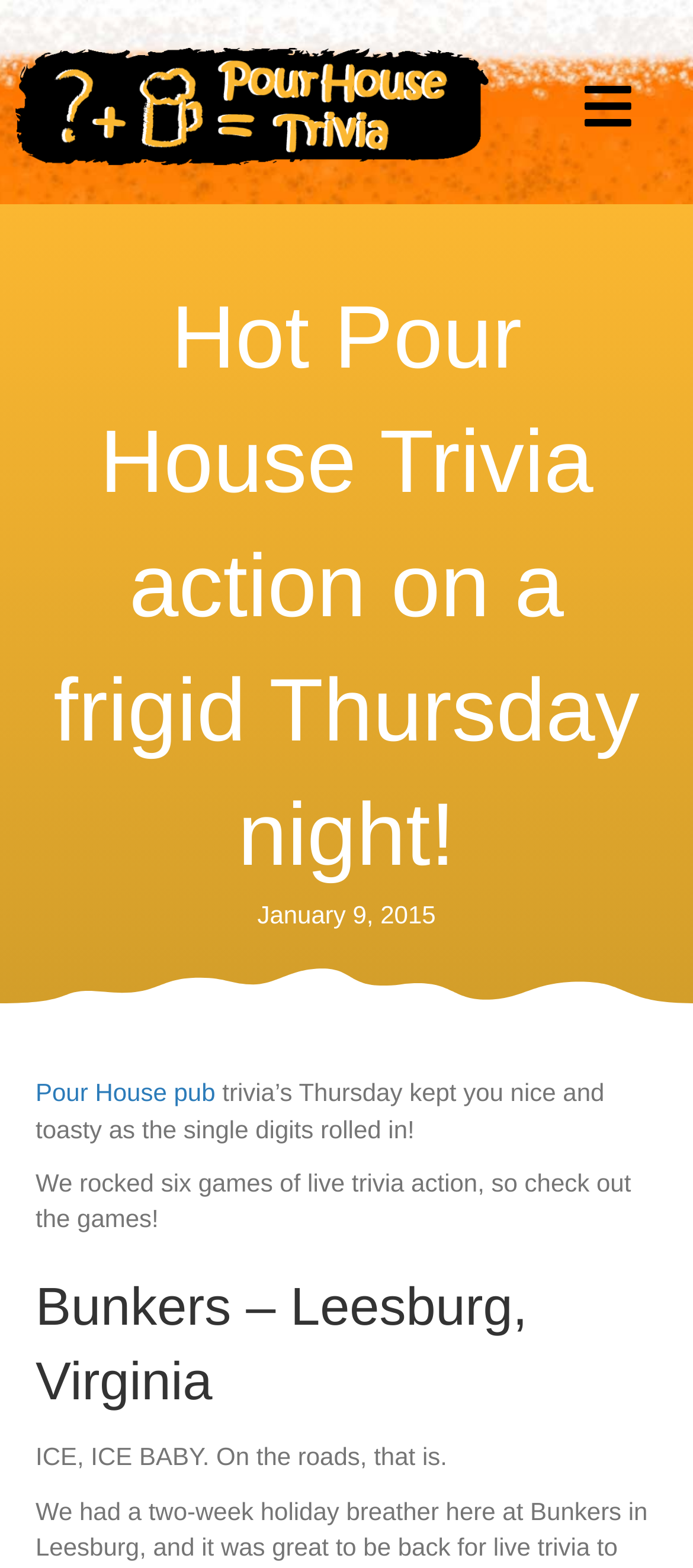Please provide the bounding box coordinate of the region that matches the element description: ​​Pour House pub. Coordinates should be in the format (top-left x, top-left y, bottom-right x, bottom-right y) and all values should be between 0 and 1.

[0.051, 0.688, 0.321, 0.706]